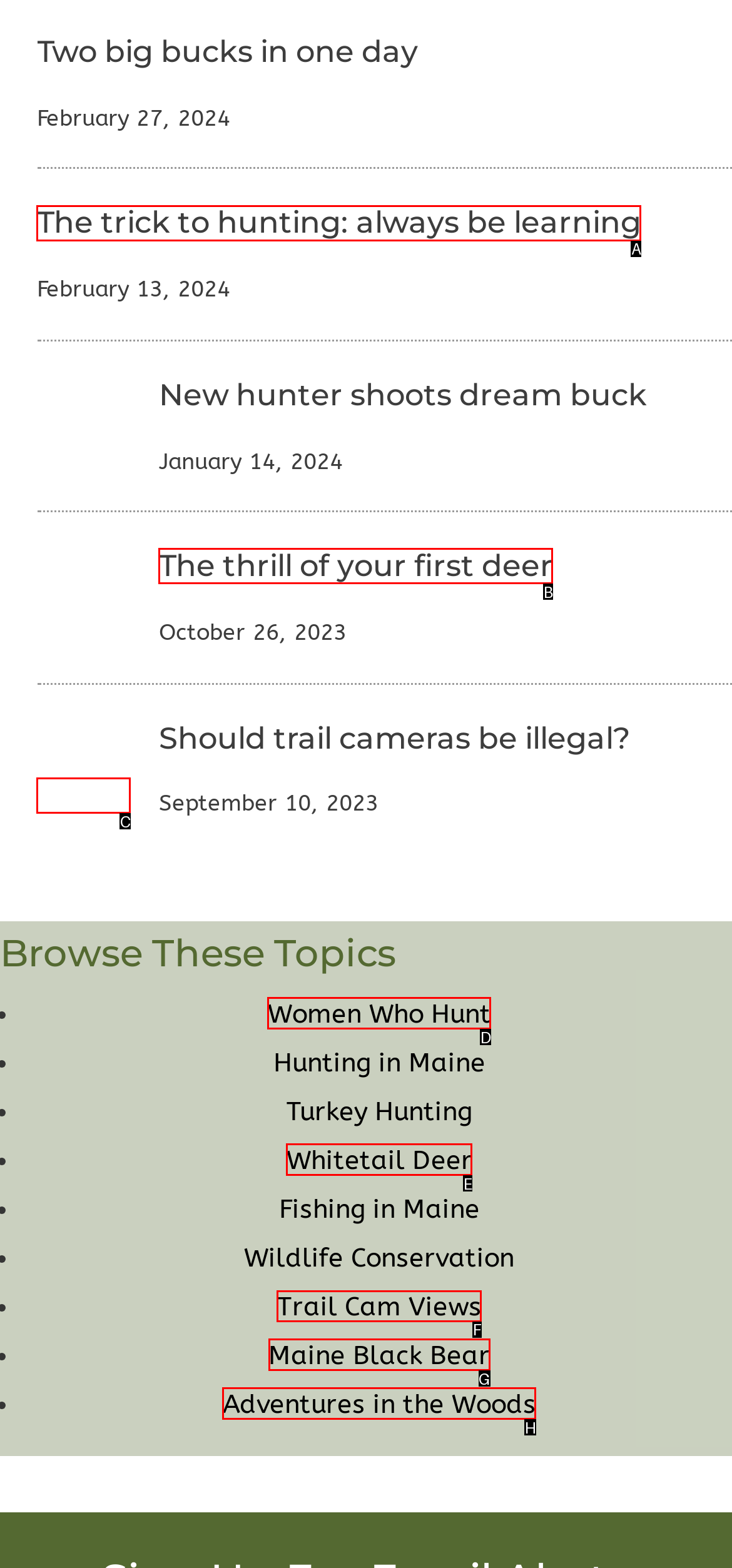Determine the letter of the UI element that will complete the task: Click the Post Comment button
Reply with the corresponding letter.

None